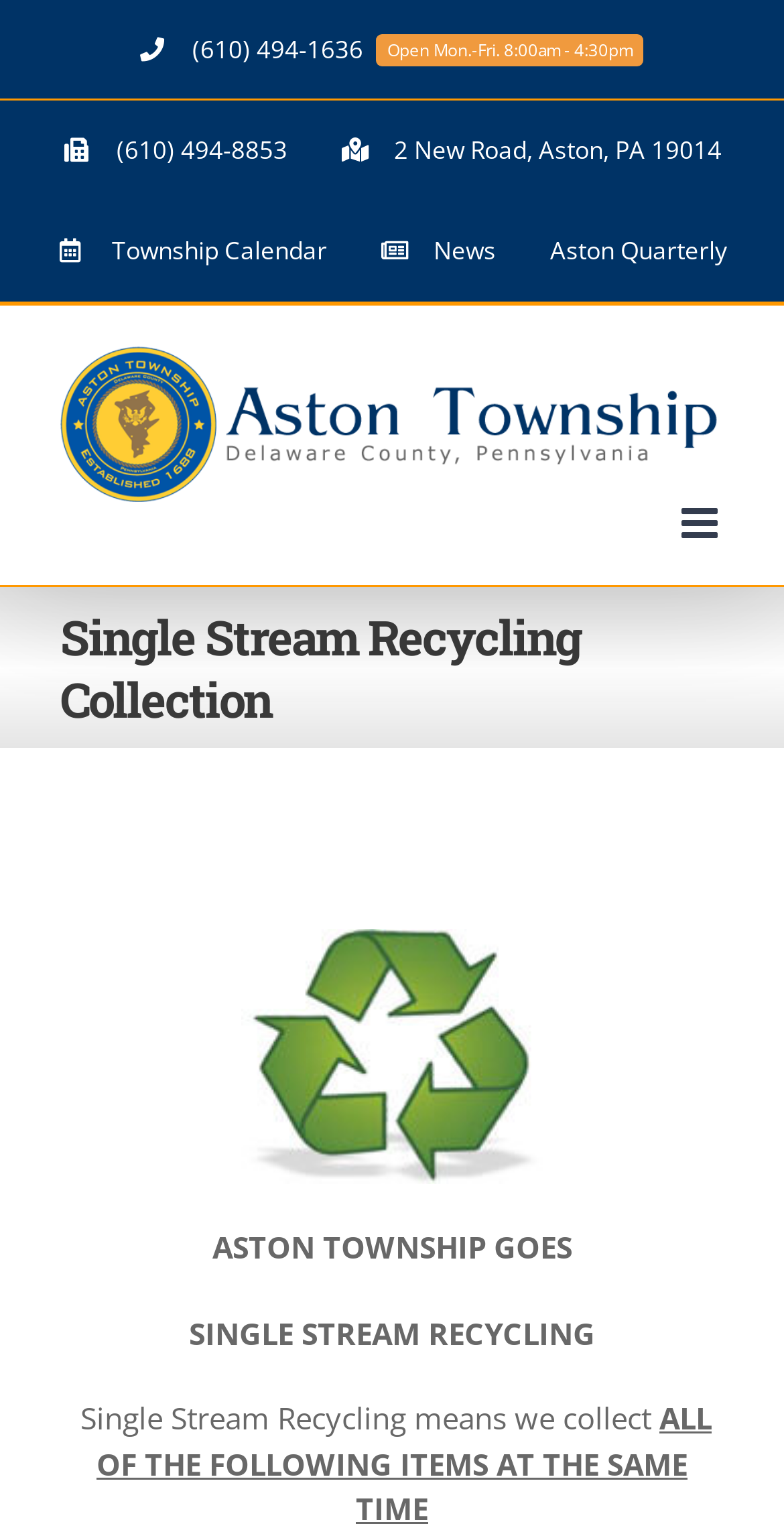Can you specify the bounding box coordinates for the region that should be clicked to fulfill this instruction: "Call the township office".

[0.145, 0.0, 0.854, 0.065]